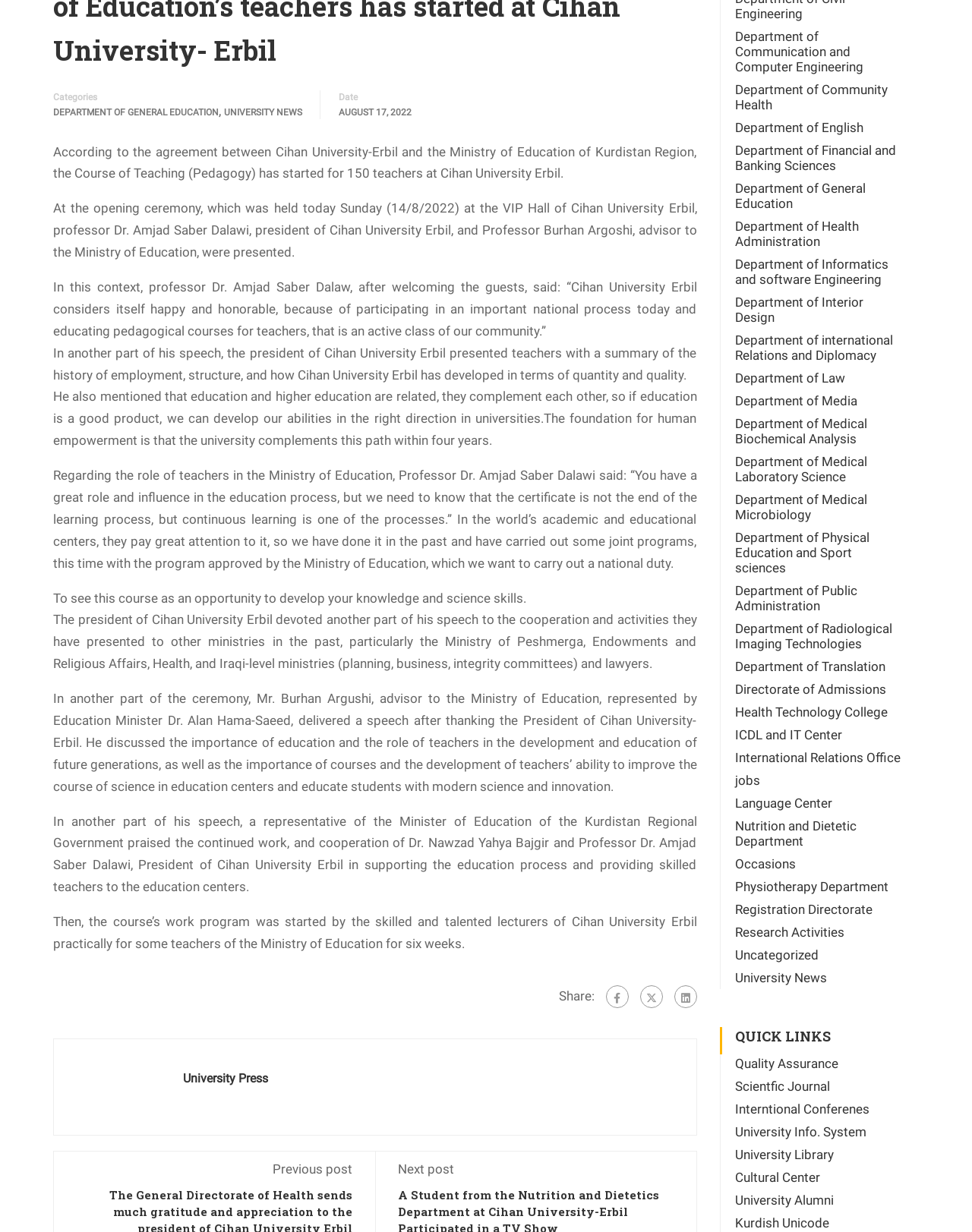Identify the bounding box coordinates of the clickable region necessary to fulfill the following instruction: "Click on the University News link". The bounding box coordinates should be four float numbers between 0 and 1, i.e., [left, top, right, bottom].

[0.055, 0.085, 0.225, 0.097]